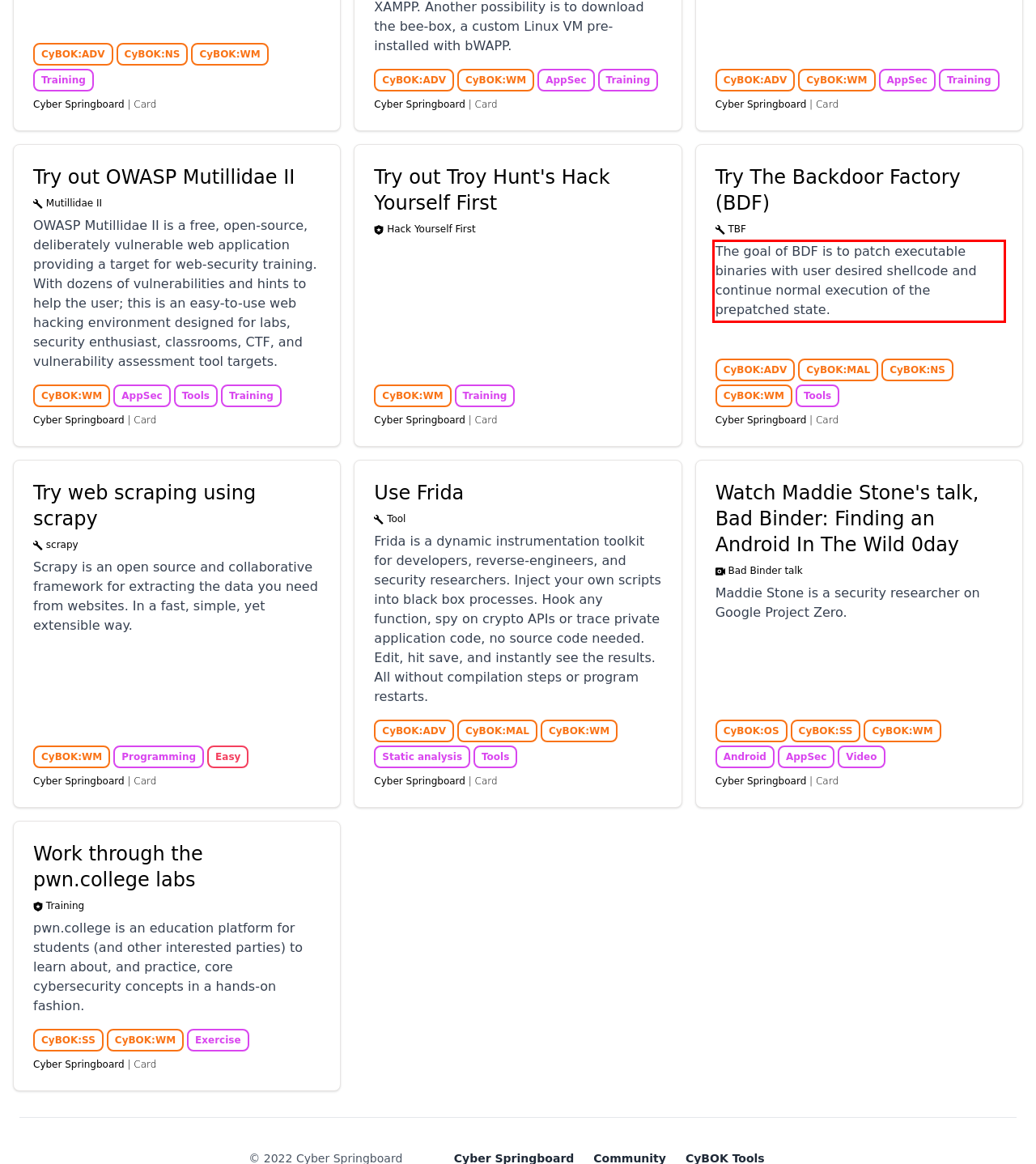Please identify and extract the text content from the UI element encased in a red bounding box on the provided webpage screenshot.

The goal of BDF is to patch executable binaries with user desired shellcode and continue normal execution of the prepatched state.